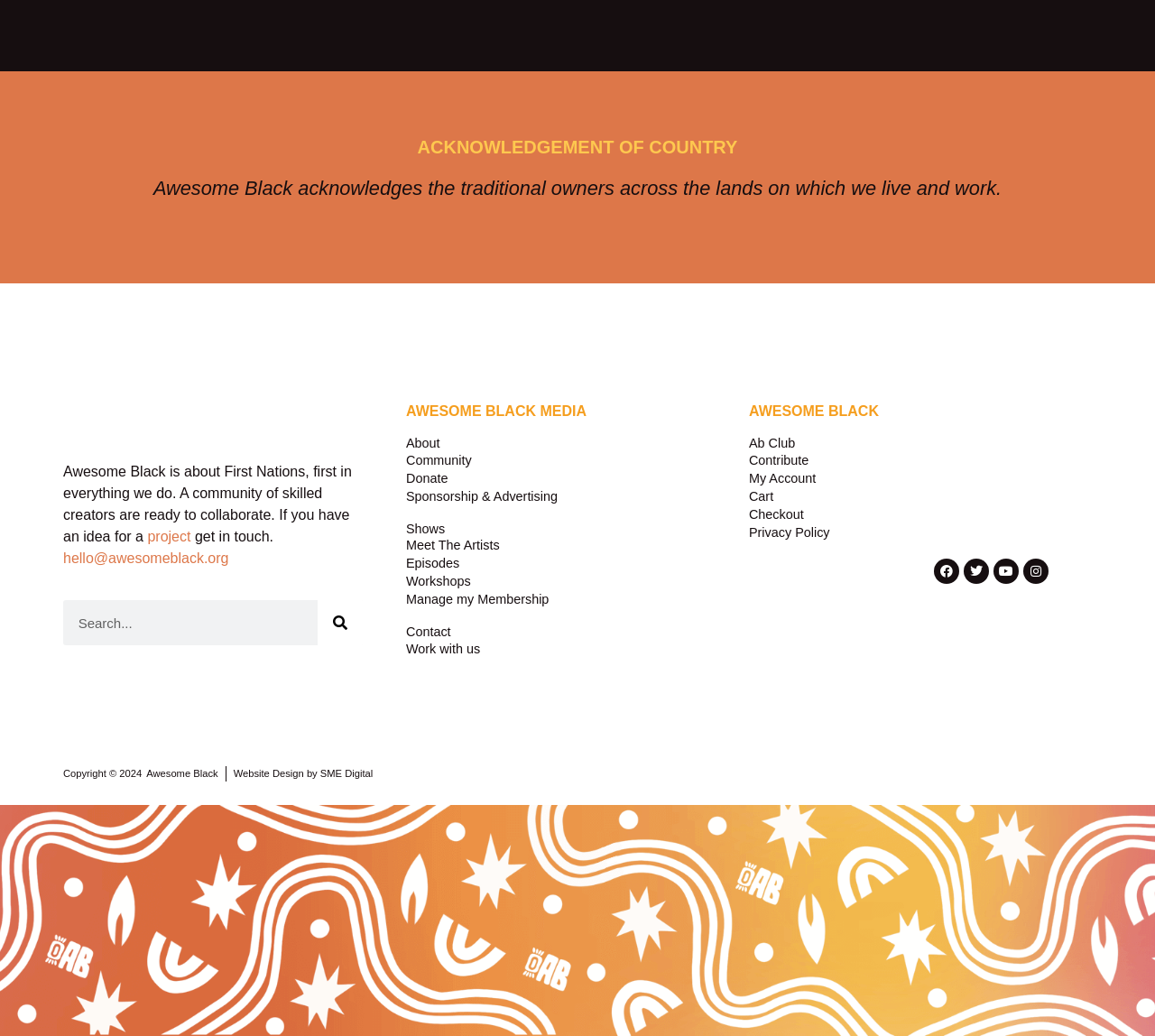Reply to the question with a brief word or phrase: What is the name of the organization?

Awesome Black